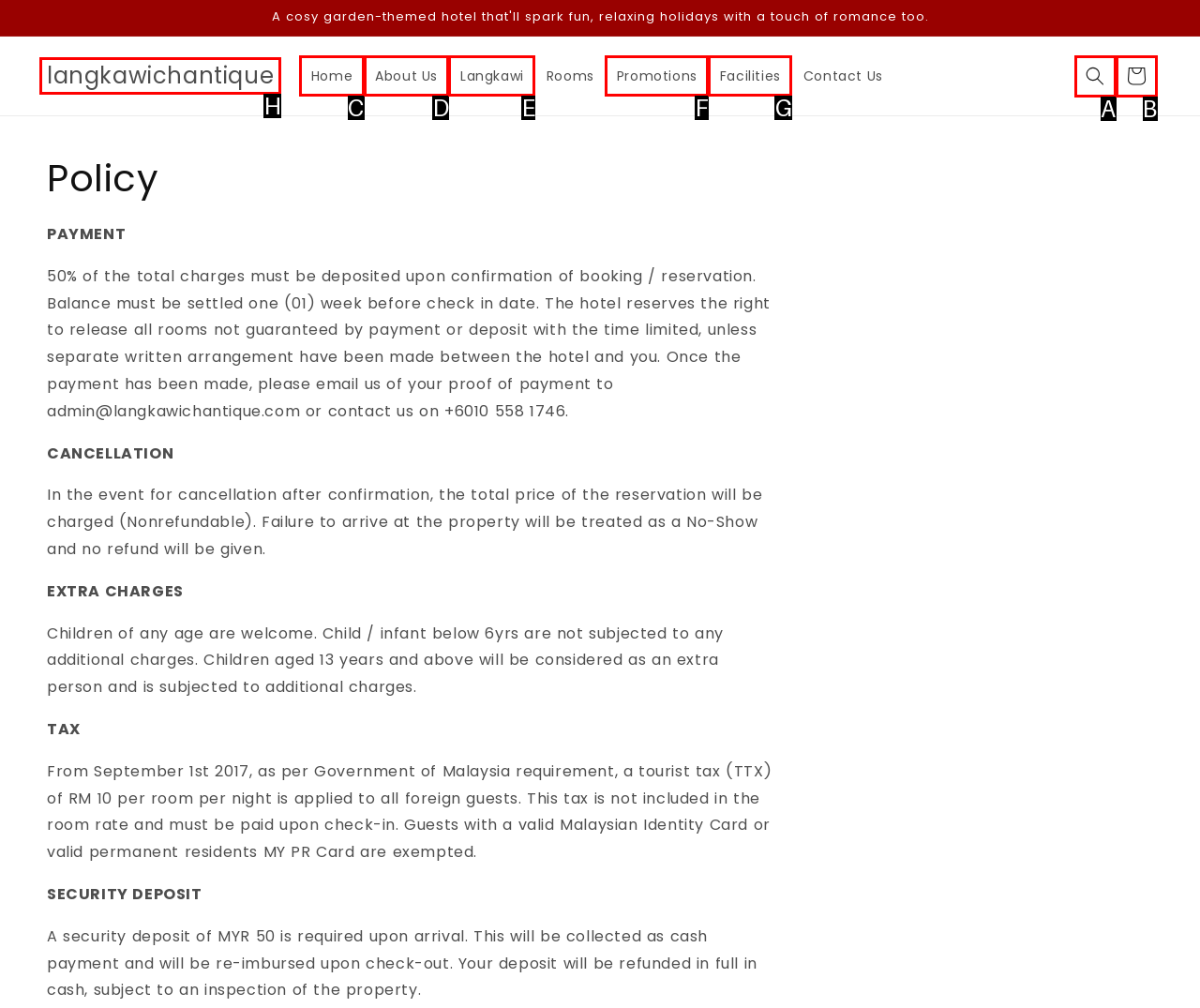Look at the description: Orinoco Goose
Determine the letter of the matching UI element from the given choices.

None